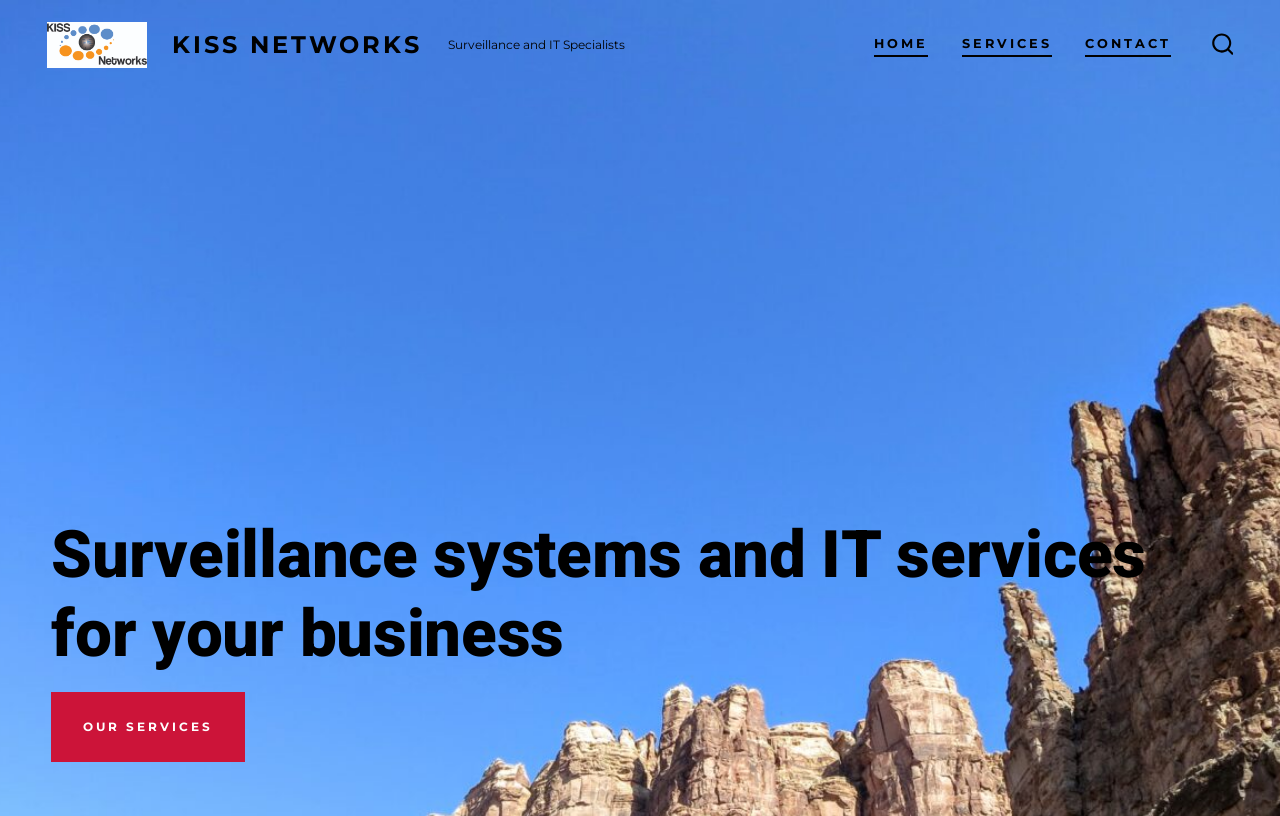What is the company name?
Please respond to the question with a detailed and well-explained answer.

I found the company name by looking at the heading element with the text 'KISS NETWORKS' which is located at the top of the page, indicating that it is the company name.